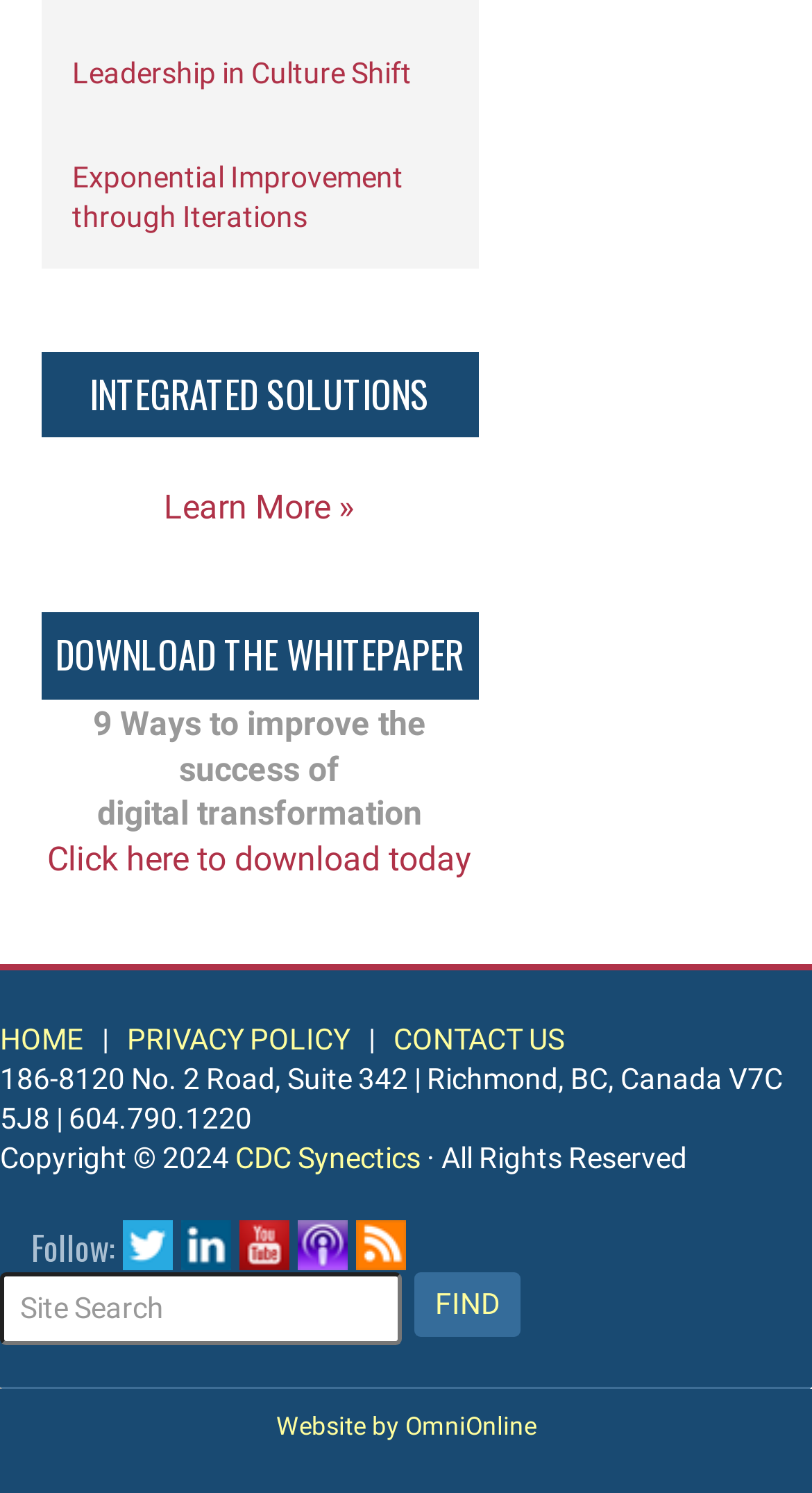Determine the bounding box coordinates of the clickable region to follow the instruction: "Go to HOME page".

[0.0, 0.685, 0.103, 0.708]